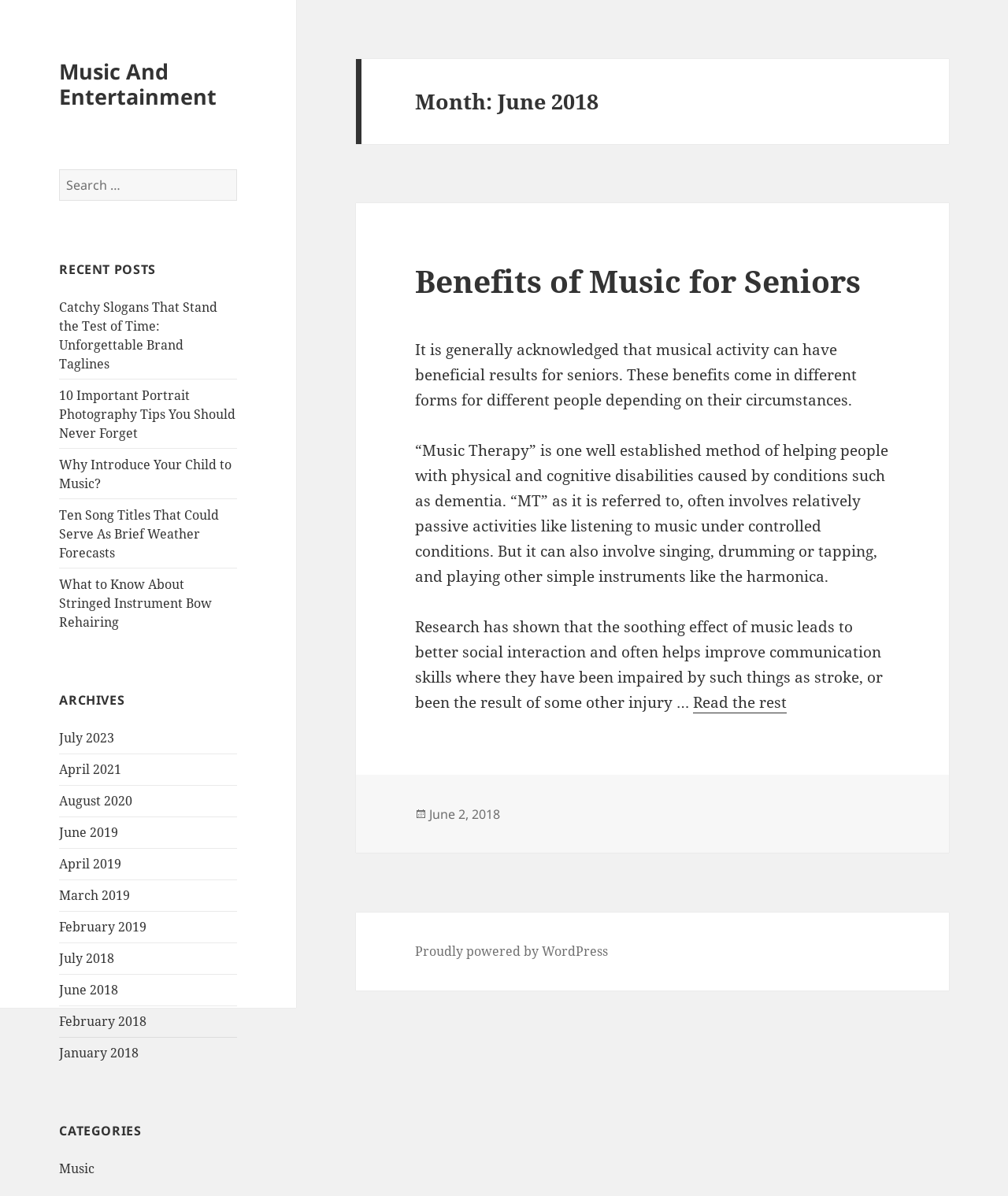Can you show the bounding box coordinates of the region to click on to complete the task described in the instruction: "Check the post date"?

[0.426, 0.673, 0.496, 0.688]